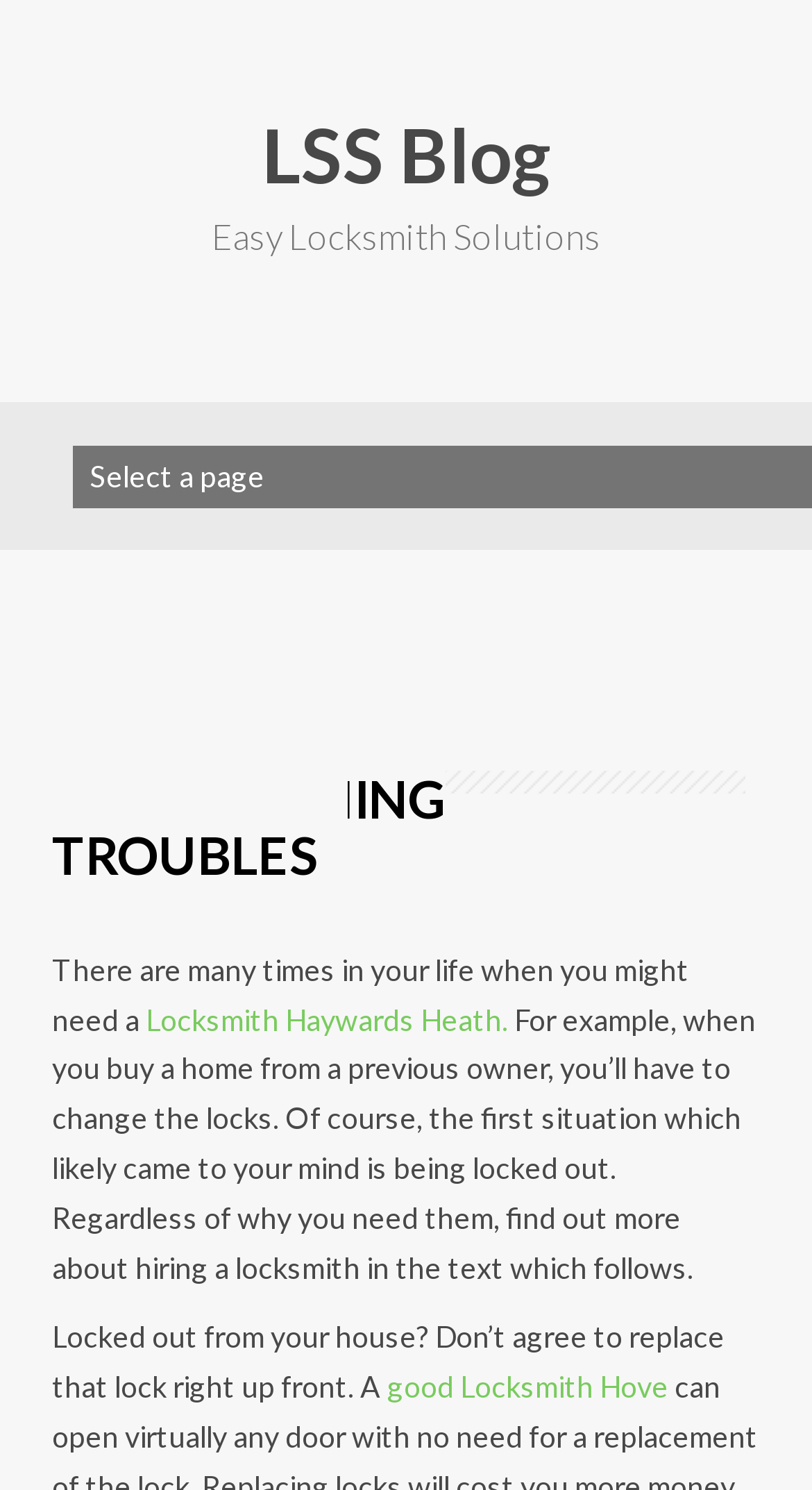Provide a single word or phrase to answer the given question: 
What is advised not to do when locked out of a house?

Replace the lock right away